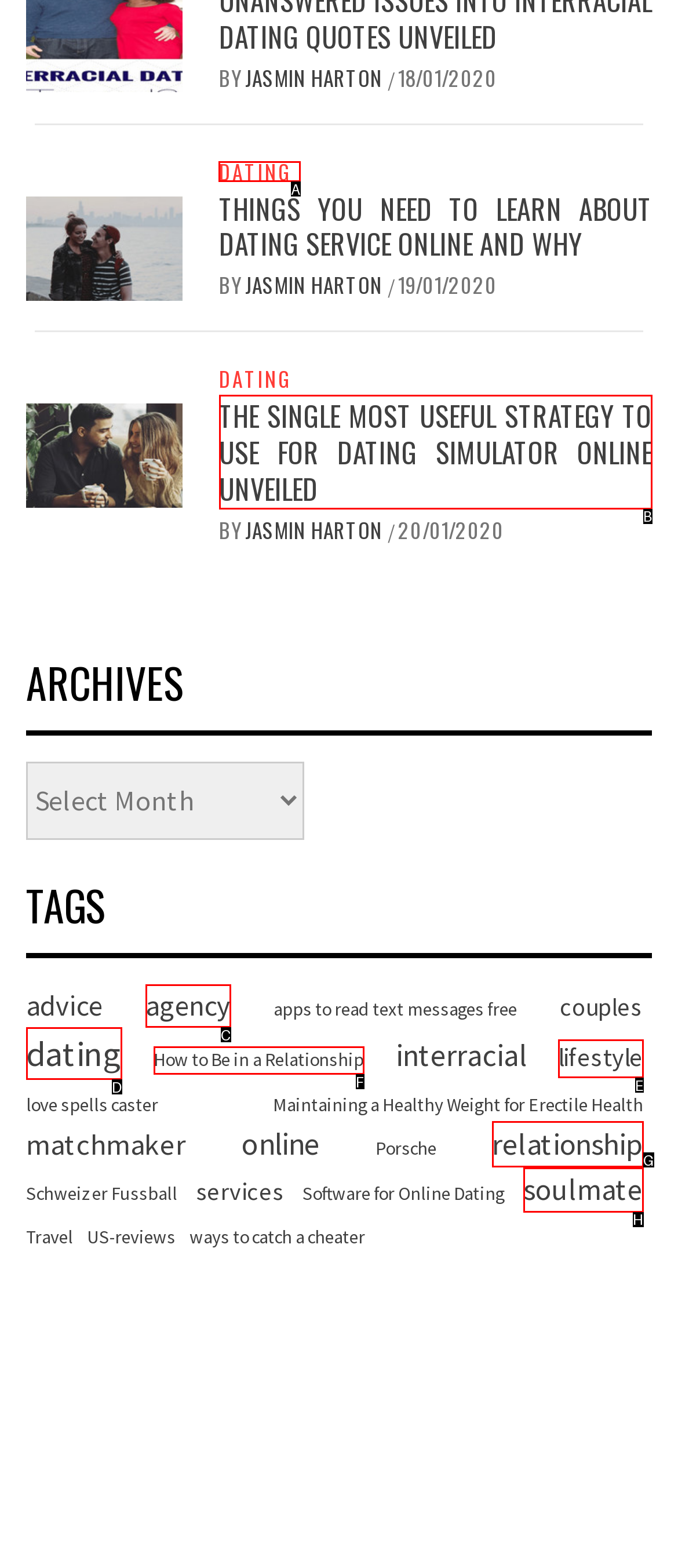Point out which HTML element you should click to fulfill the task: Click on the 'DATING' link.
Provide the option's letter from the given choices.

A